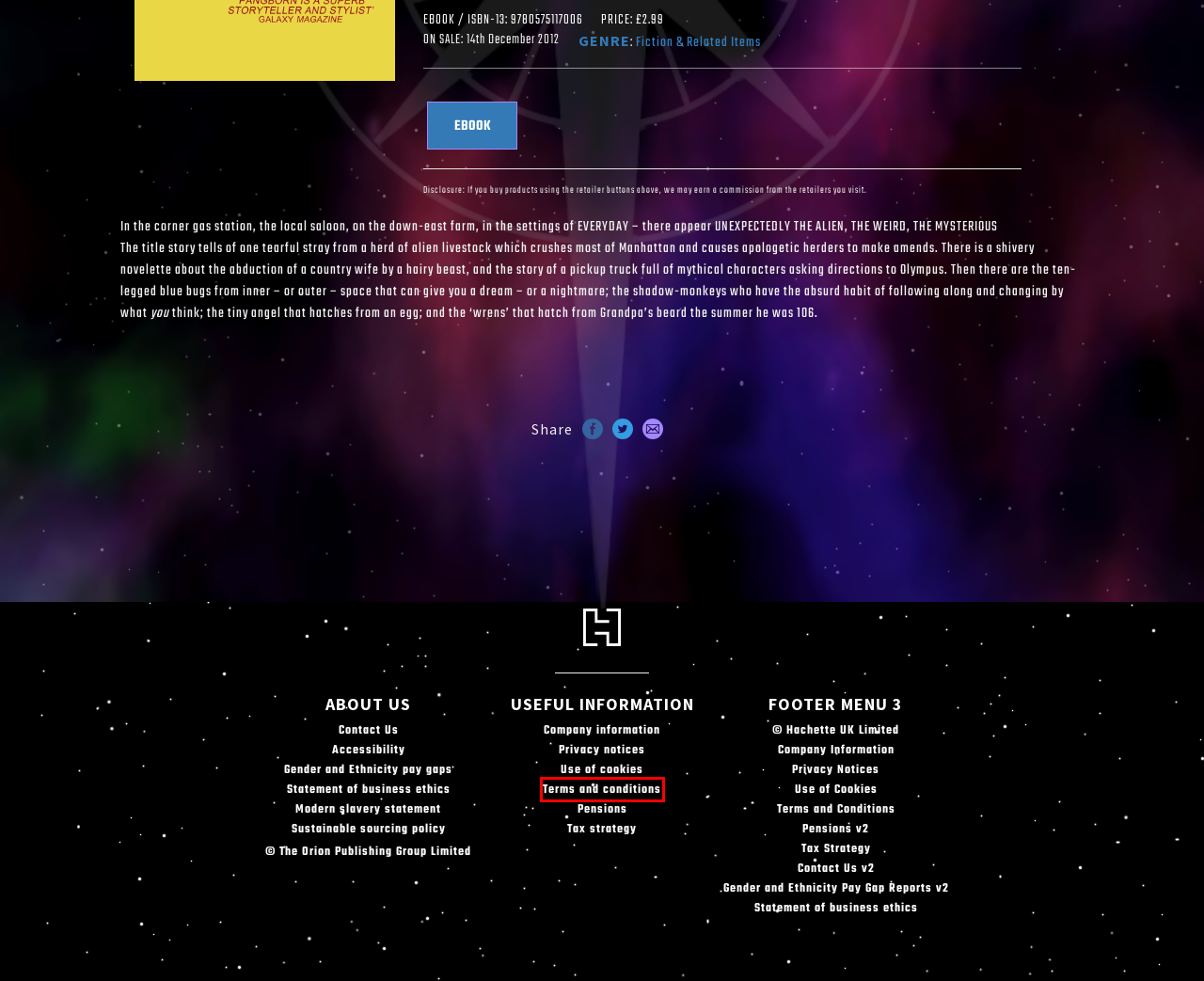Examine the screenshot of a webpage with a red bounding box around an element. Then, select the webpage description that best represents the new page after clicking the highlighted element. Here are the descriptions:
A. Contact Us – HUK v2 | SF Gateway - Your Portal to the Classics of SF & Fantasy
B. Your basket
C. Terms and Conditions – All | SF Gateway - Your Portal to the Classics of SF & Fantasy
D. Privacy Notice – Holder – Orion | SF Gateway - Your Portal to the Classics of SF & Fantasy
E. Orion Company Information | SF Gateway - Your Portal to the Classics of SF & Fantasy
F. Connecting to the iTunes Store.
G. Edgar Pangborn | SF Gateway - Your Portal to the Classics of SF & Fantasy
H. Fiction & Related Items | SF Gateway - Your Portal to the Classics of SF & Fantasy

C